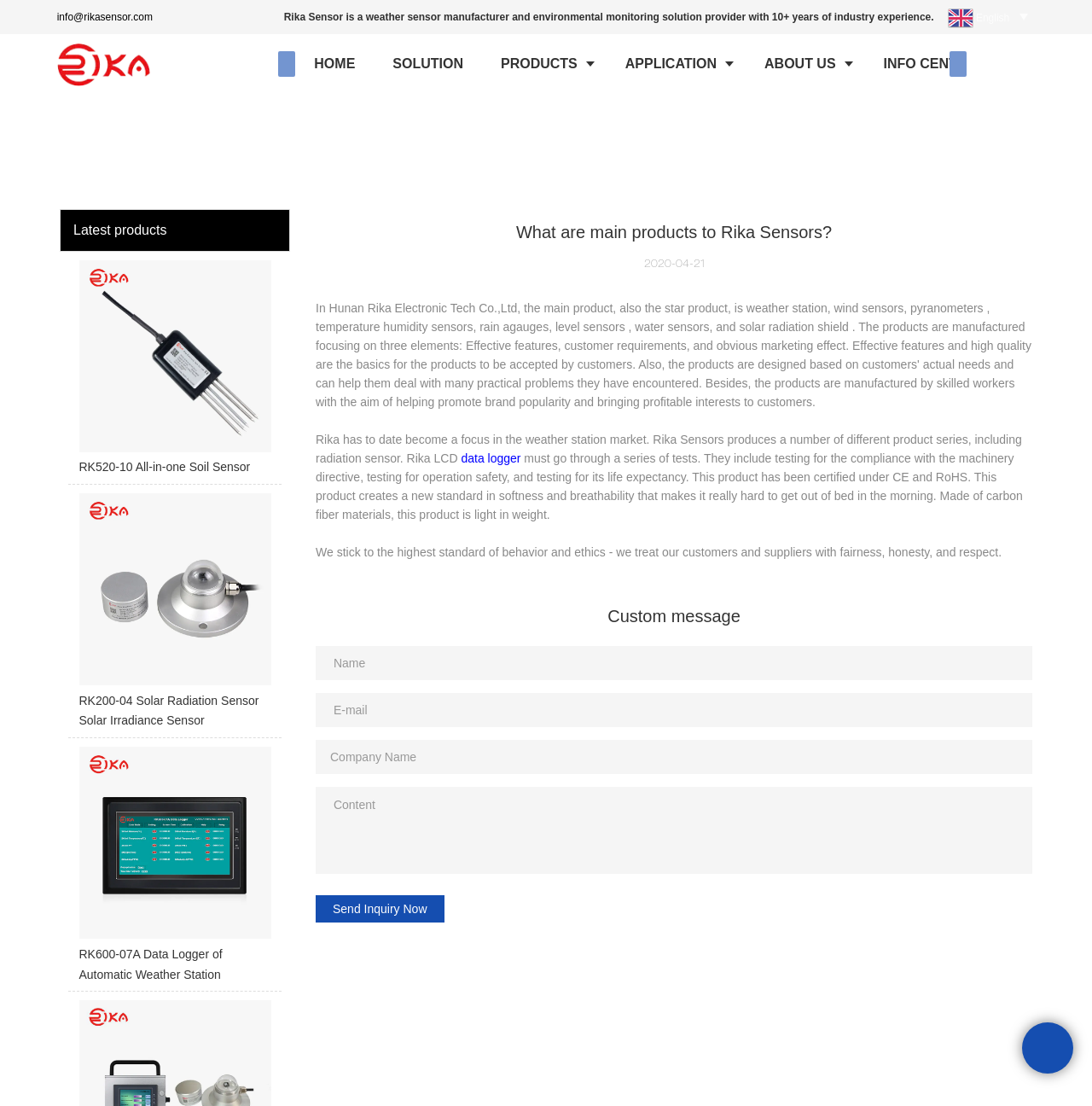Predict the bounding box of the UI element that fits this description: "Ambient Sensor".

[0.387, 0.431, 0.465, 0.443]